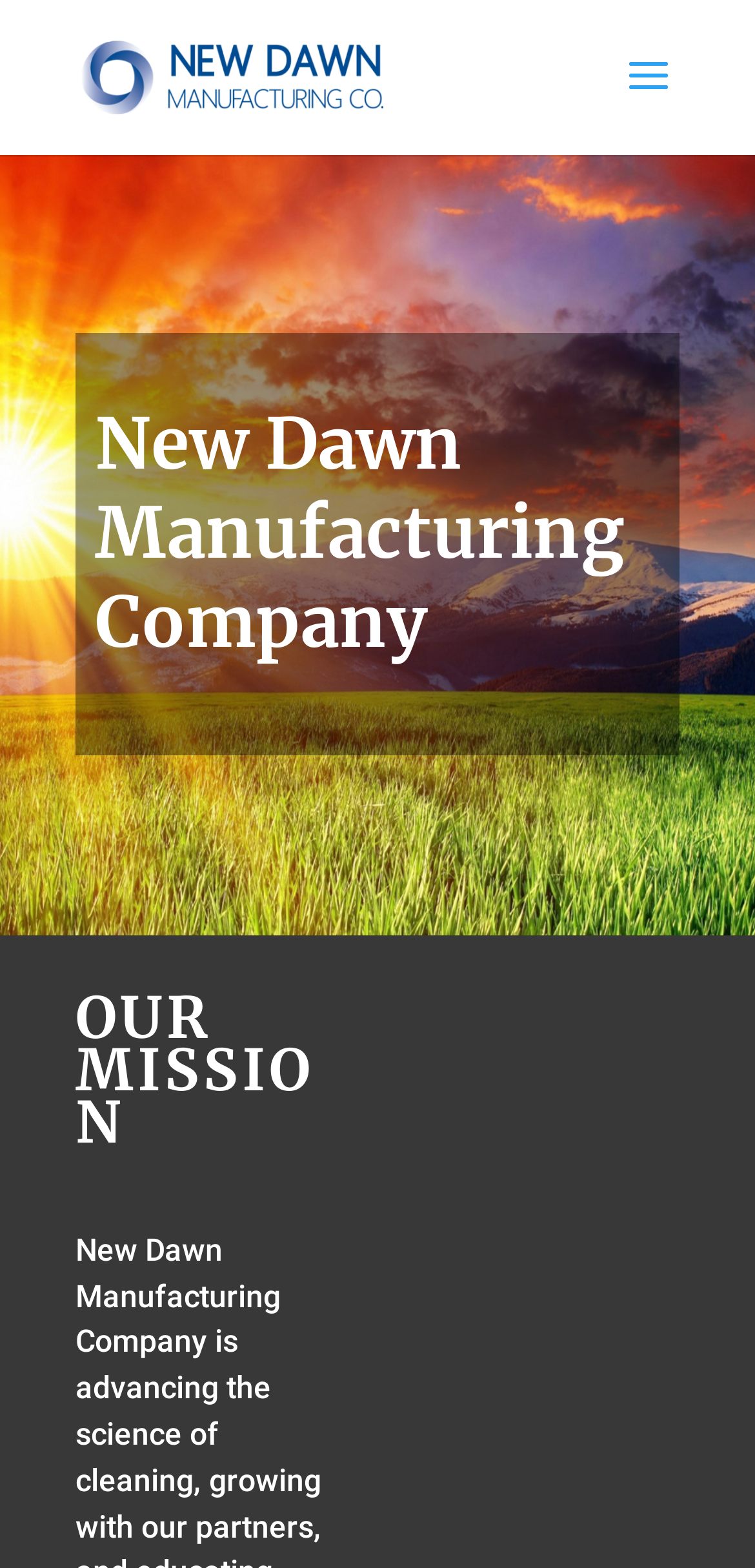How many headings are there on the webpage?
Based on the image, provide your answer in one word or phrase.

4